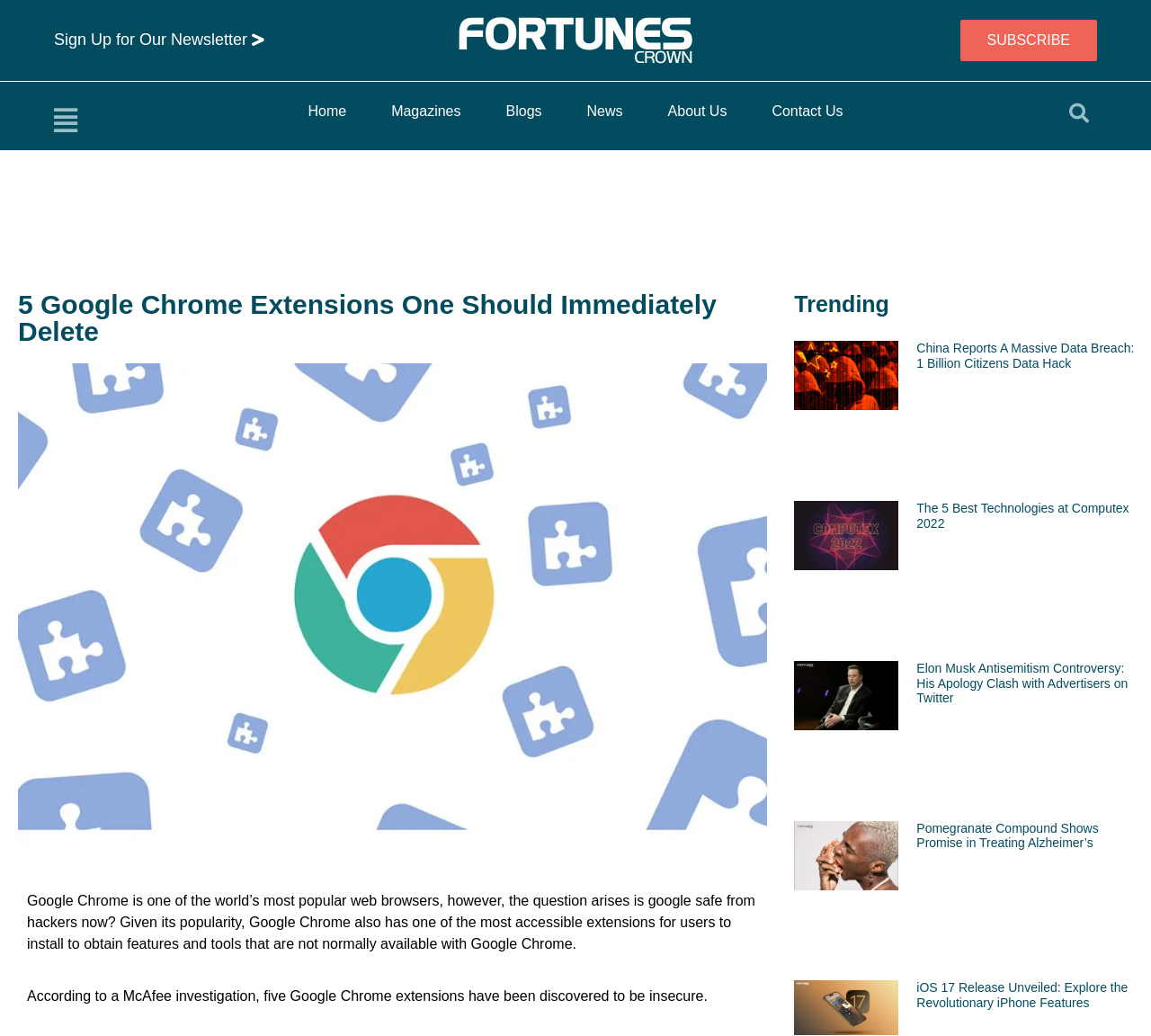What is the theme of the image at the top of the page?
Please provide a detailed and thorough answer to the question.

The image at the top of the page is labeled as 'Chrome Extensions', which suggests that the theme of the image is related to Google Chrome. The image is likely a representation of the topic of the main article.